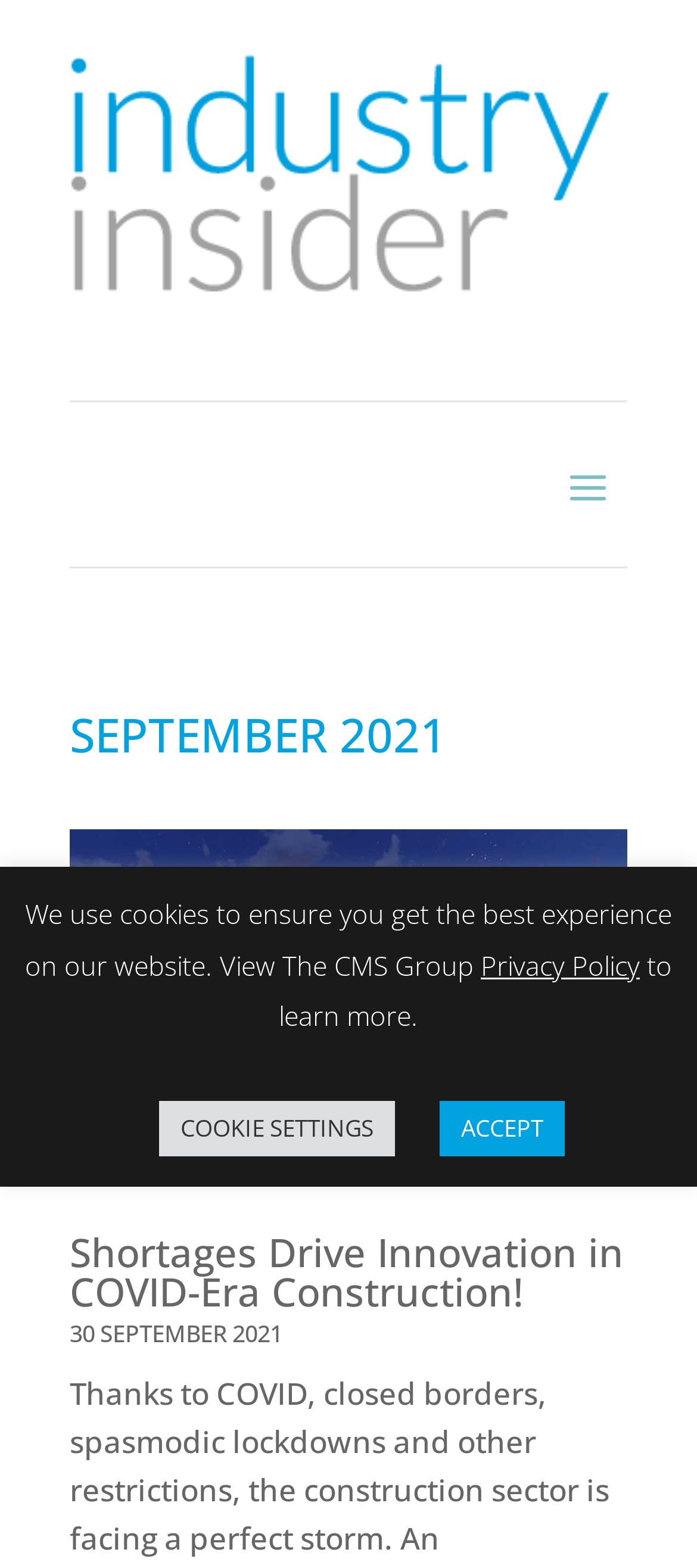Describe all visible elements and their arrangement on the webpage.

The webpage is titled "September 2021 | Industry Insider" and appears to be a news or blog page focused on the construction sector. At the top left of the page, there is a logo of Industry Insider, accompanied by a heading "SEPTEMBER 2021" in a larger font size. Below the logo, there is a prominent article titled "Shortages Drive Innovation in COVID-Era Construction!" with an associated image. The article title is repeated as a heading and a link, with a date "30 SEPTEMBER 2021" written in a smaller font size below it.

At the bottom of the page, there is a notification about the use of cookies on the website, with a link to the "Privacy Policy" and a button to "COOKIE SETTINGS" on the left, and an "ACCEPT" button on the right. The notification is centered horizontally and positioned near the bottom of the page.